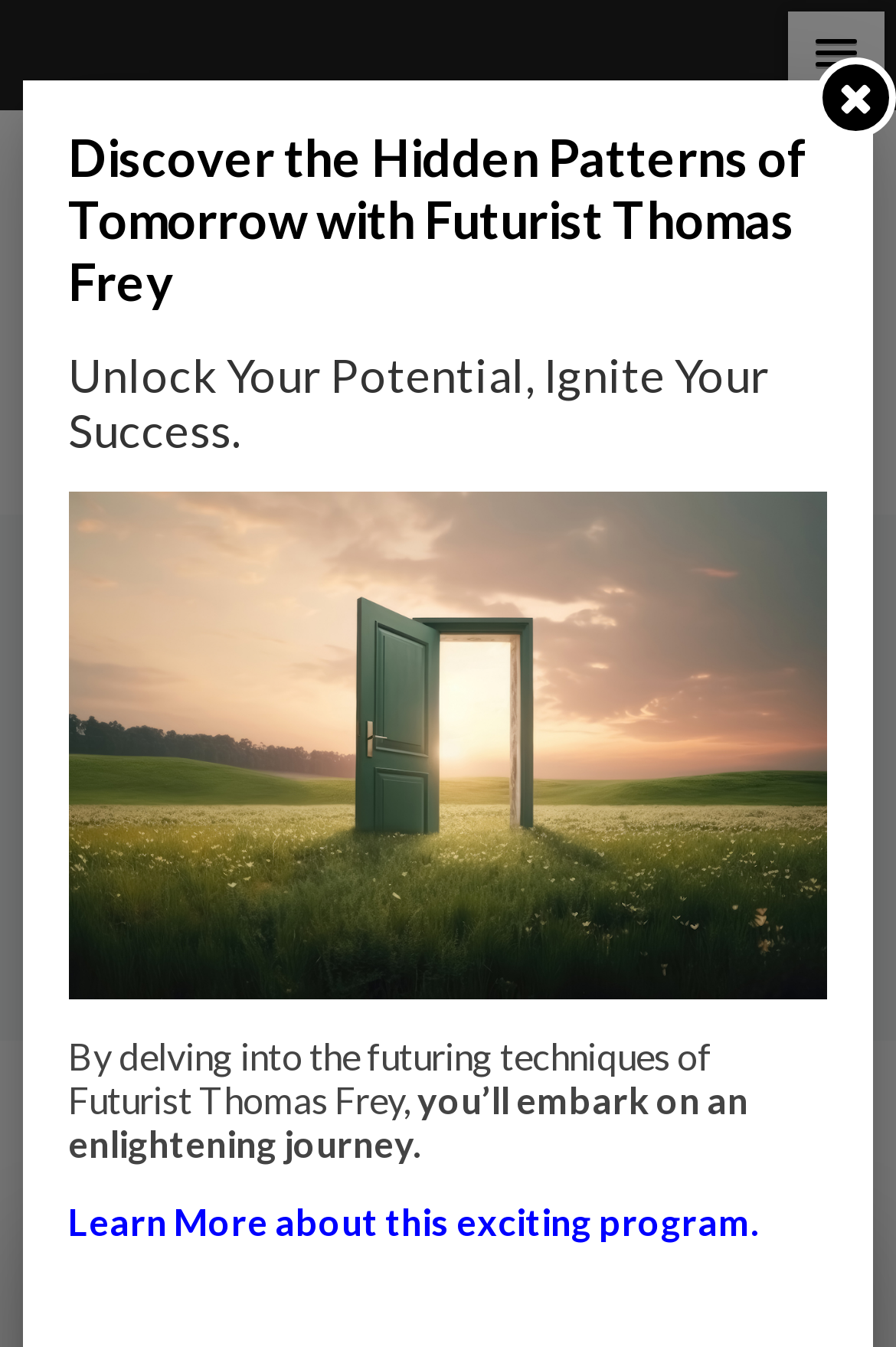What is the topic of the article?
Look at the screenshot and respond with one word or a short phrase.

Internet of Things